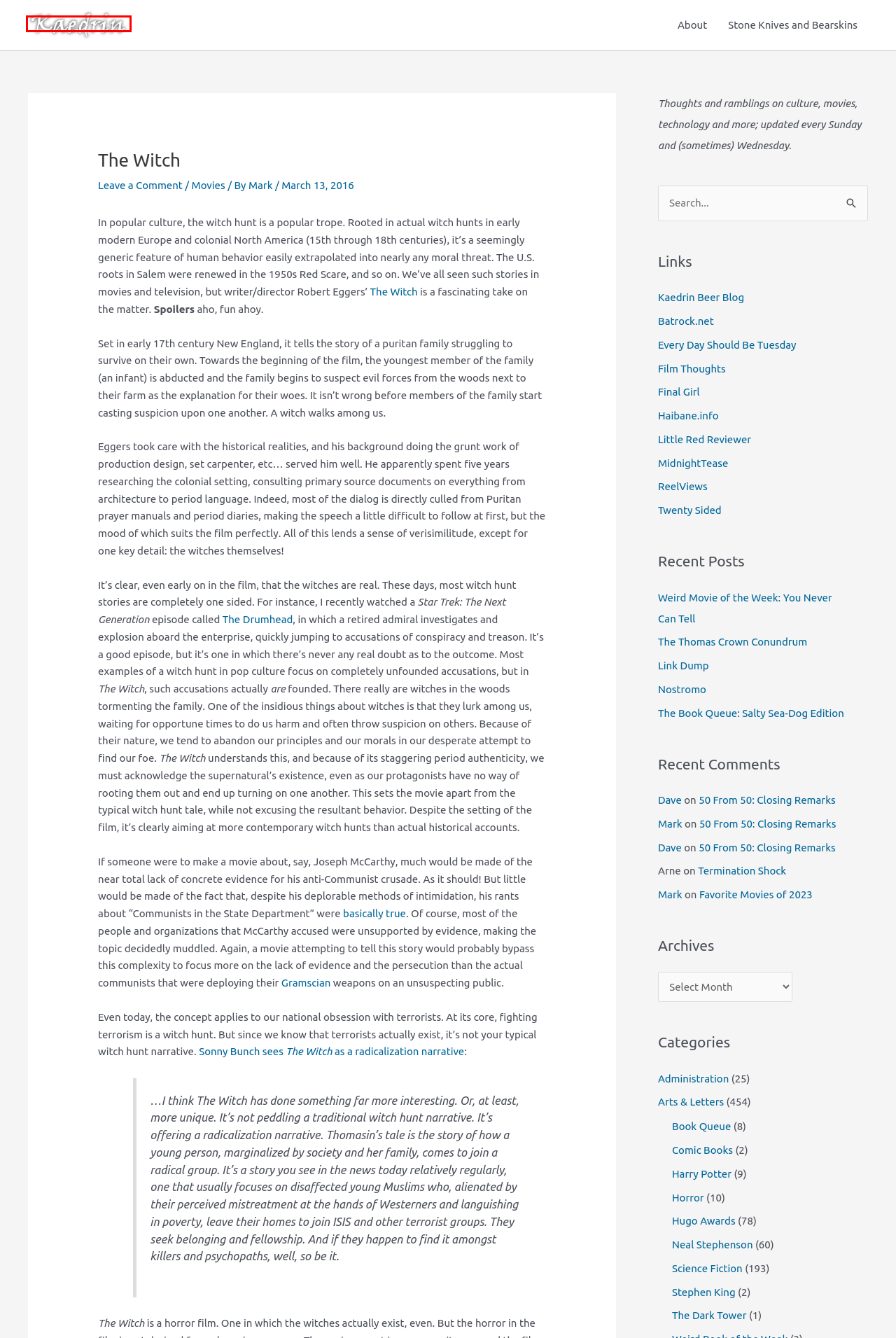You are provided a screenshot of a webpage featuring a red bounding box around a UI element. Choose the webpage description that most accurately represents the new webpage after clicking the element within the red bounding box. Here are the candidates:
A. Haibane.info – a celebration of science fiction, anime, and geek culture
B. Link Dump - Kaedrin Weblog
C. Every Day Should Be Tuesday | Speculative Fiction Book Reviews and Sundry
D. Twenty Sided
E. Final Girl
F. Harry Potter Archives - Kaedrin Weblog
G. The Dark Tower Archives - Kaedrin Weblog
H. Kaedrin Weblog - Thoughts and ramblings on culture, movies, politics and more; updated every Sunday

H